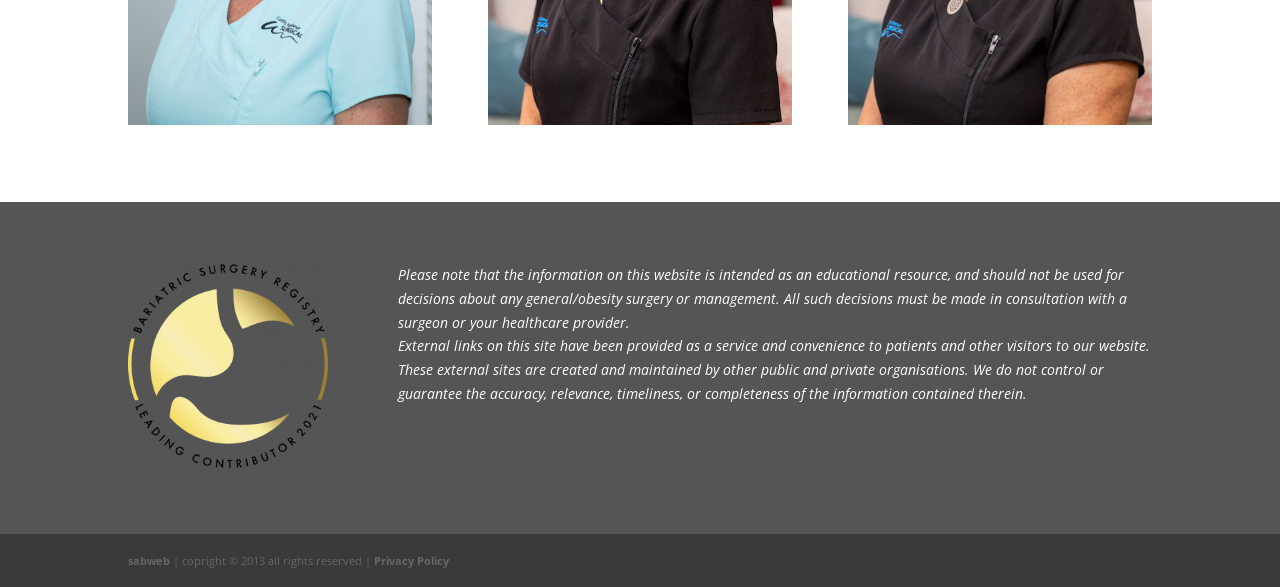Please locate the UI element described by "sabweb" and provide its bounding box coordinates.

[0.1, 0.941, 0.133, 0.967]